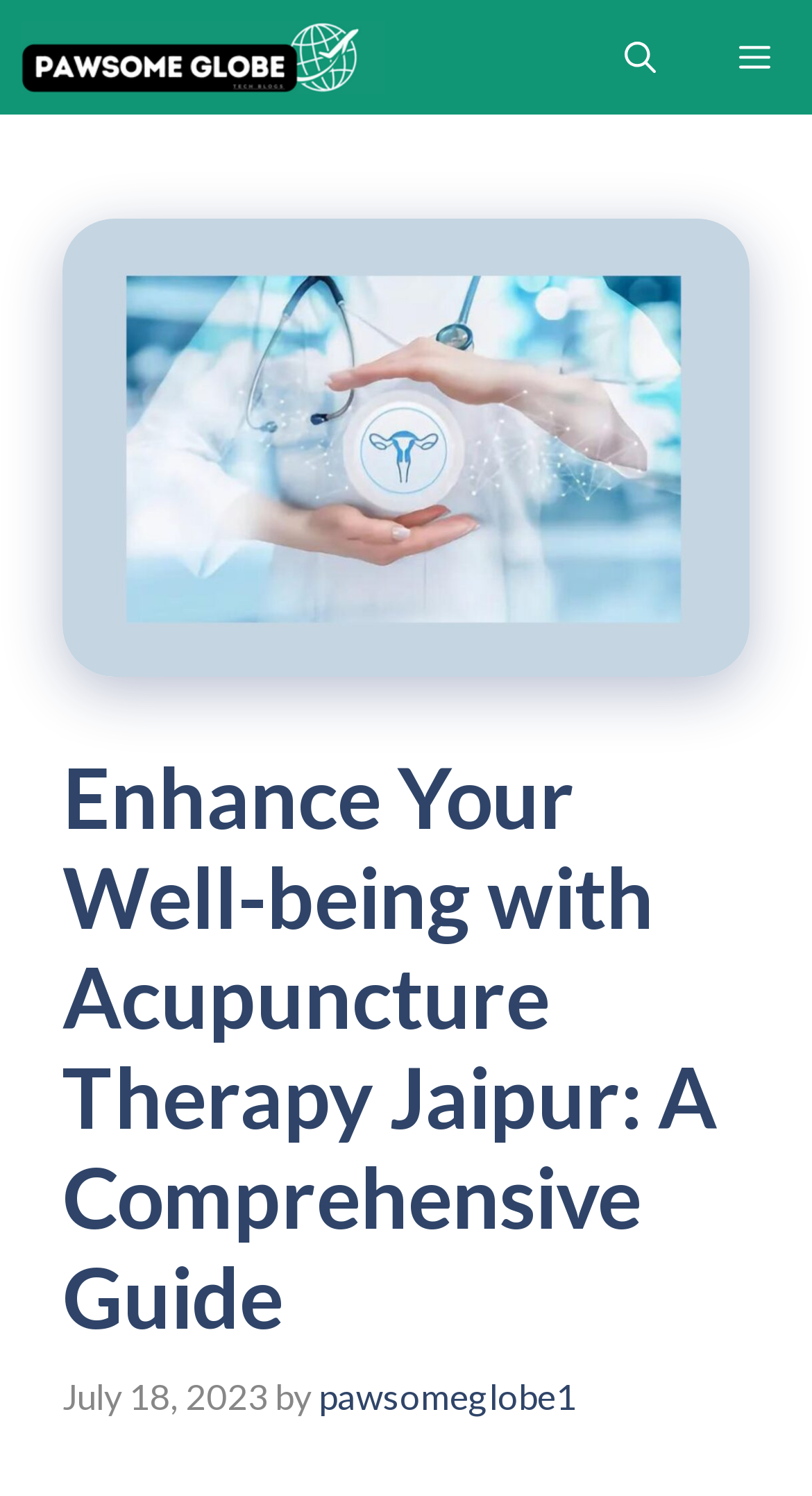What is the name of the acupuncture therapy provider?
Answer the question with a single word or phrase derived from the image.

Kayawell